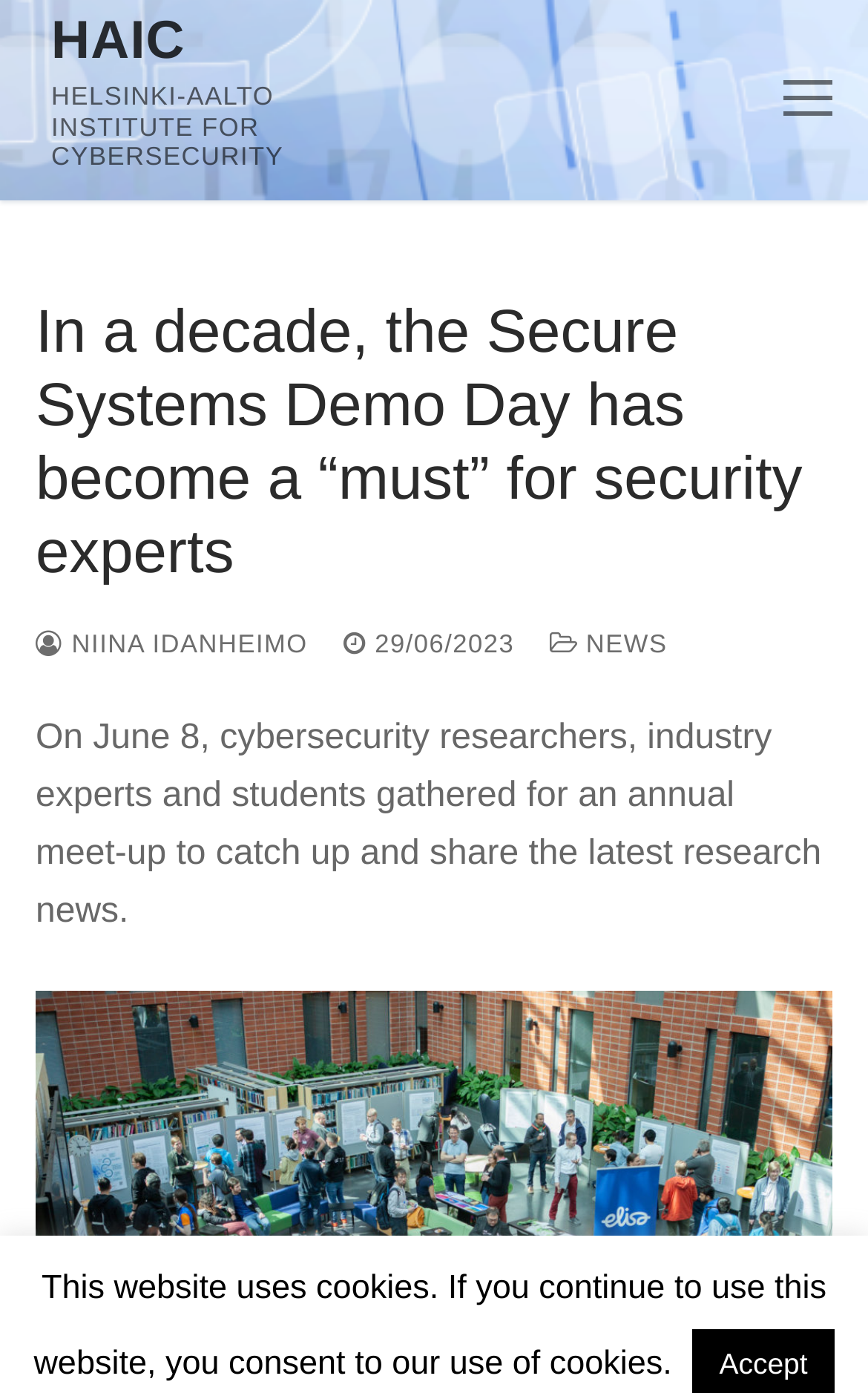Create a detailed narrative of the webpage’s visual and textual elements.

The webpage appears to be an article or news page from the Helsinki-Aalto Institute for Cybersecurity (HAIC). At the top-left corner, there is a link to skip to the content. Next to it, there is a link to the HAIC website, accompanied by a static text describing the institute's full name.

Below these elements, there is a prominent heading that reads "In a decade, the Secure Systems Demo Day has become a “must” for security experts". This heading is followed by a link with a profile icon, which is likely a link to the author's profile, NIINA IDANHEIMO. To the right of the author's link, there is a link displaying the date "29/06/2023", which is also marked as a time element.

Further to the right, there is a link labeled "NEWS", which might be a category or tag for the article. Below the heading and these links, there is a paragraph of text that summarizes the content of the article, describing a gathering of cybersecurity researchers, industry experts, and students to share research news.

At the very bottom of the page, there is a static text notification informing users that the website uses cookies and that continued use of the website implies consent to their use.